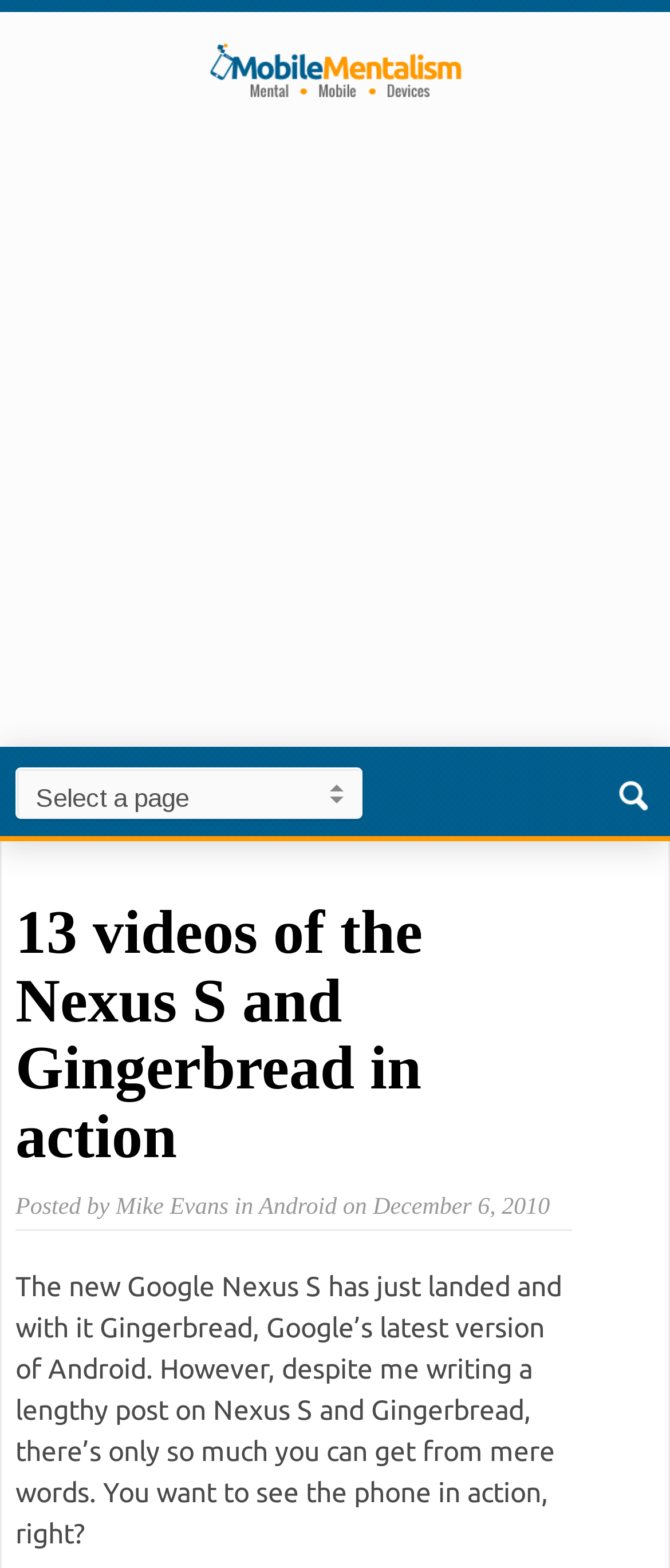Please extract the title of the webpage.

13 videos of the Nexus S and Gingerbread in action